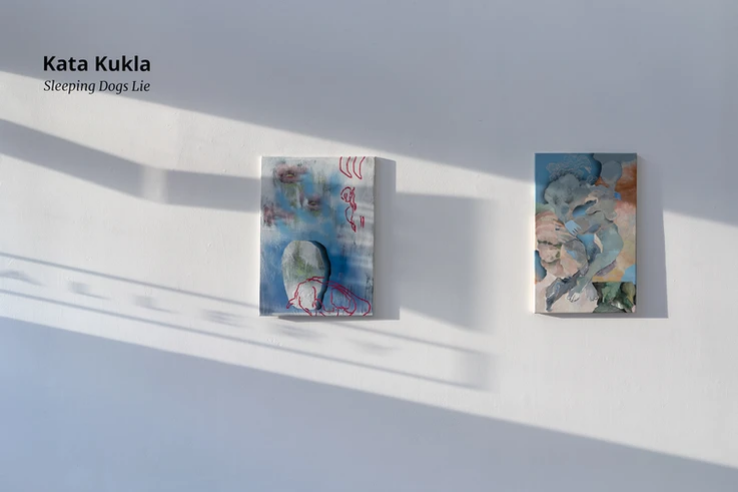Analyze the image and provide a detailed caption.

In this serene image titled "Sleeping Dogs Lie," we see two captivating artworks by Kata Kukla elegantly displayed against a bright, softly lit wall. The left painting features a mix of vibrant hues and abstract forms, including a blend of blue and red elements that create a dynamic visual experience. The right artwork presents a more subdued palette, with gentle swirls and shapes in muted colors, inviting contemplation and evoking emotion. The interplay of natural light casts shadows that enhance the aesthetic appeal, highlighting the textures and colors within the pieces. This exhibition encapsulates Kukla’s exploration of identity and memory, encouraging viewers to delve deeper into the narratives woven into these artistic expressions.